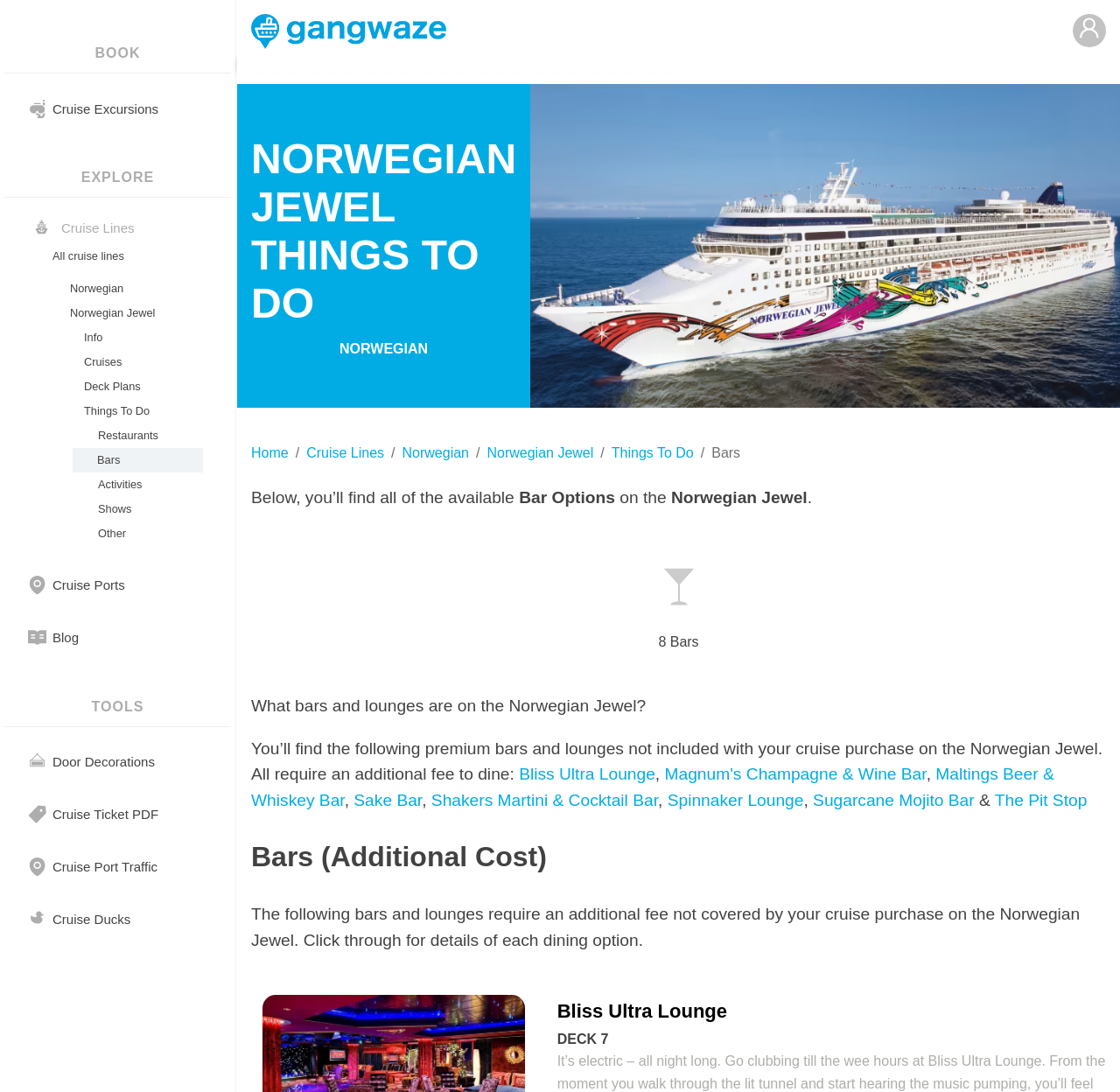Please find the main title text of this webpage.

NORWEGIAN JEWEL THINGS TO DO